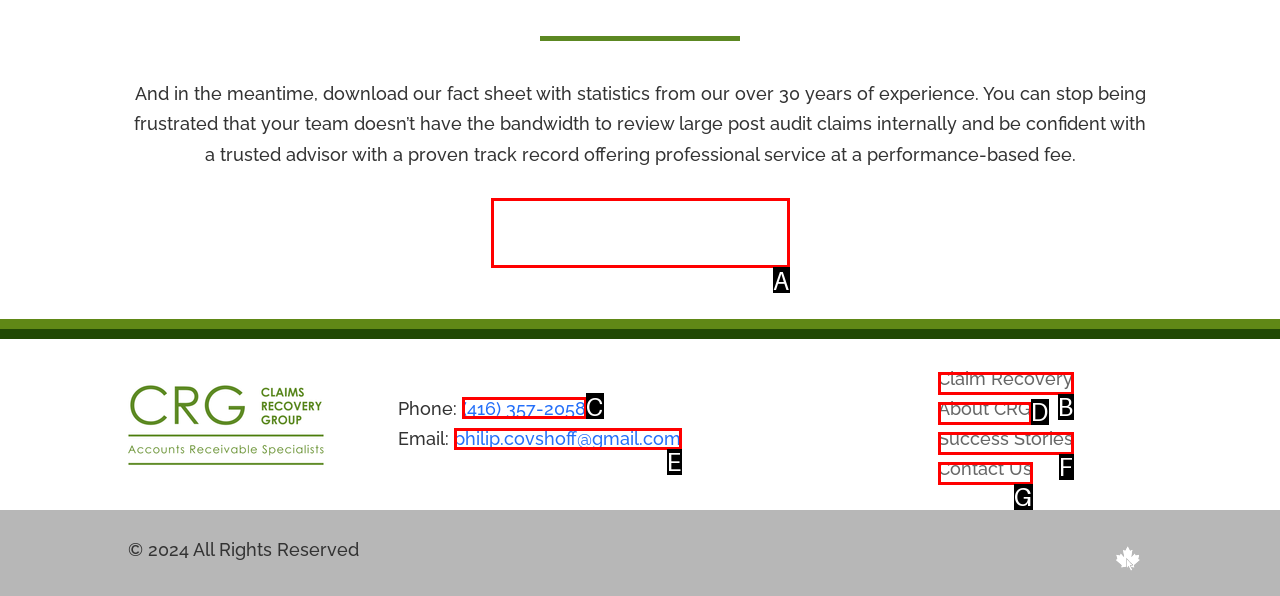Identify the letter that best matches this UI element description: Contact Us
Answer with the letter from the given options.

G